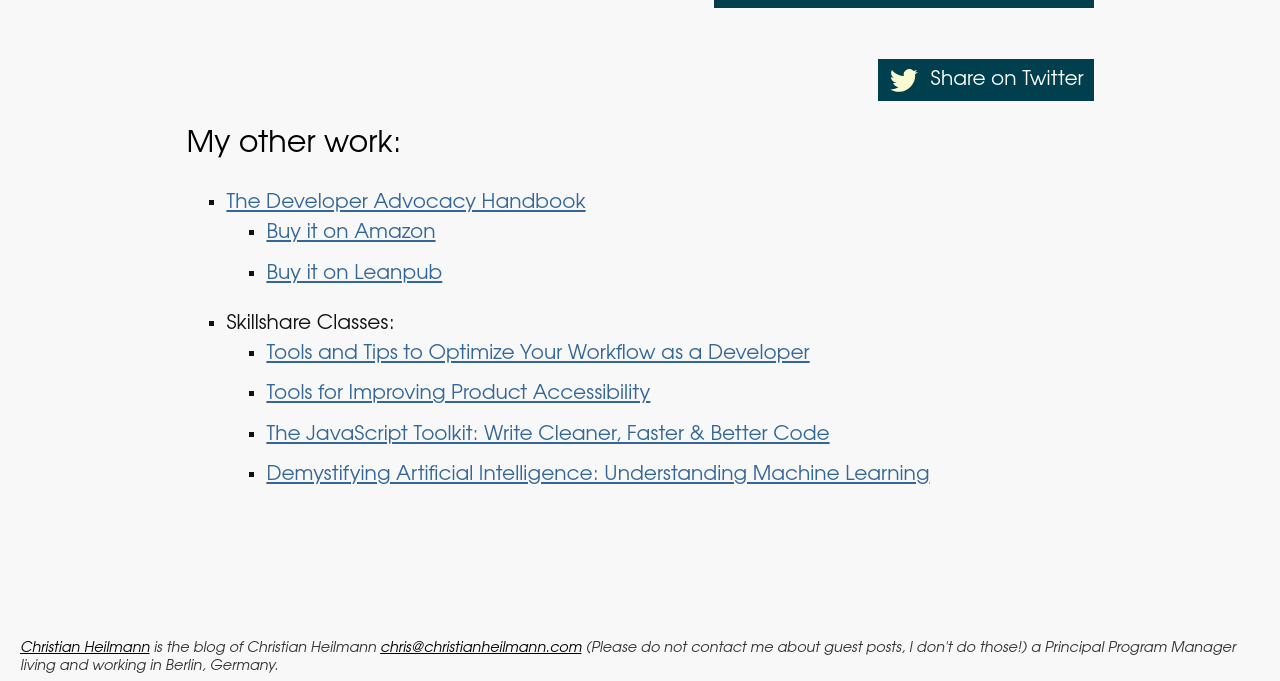What is the title of the first book listed?
Utilize the information in the image to give a detailed answer to the question.

I found the title of the first book by looking at the list of links under the heading 'My other work:', where the first link is labeled 'The Developer Advocacy Handbook'.